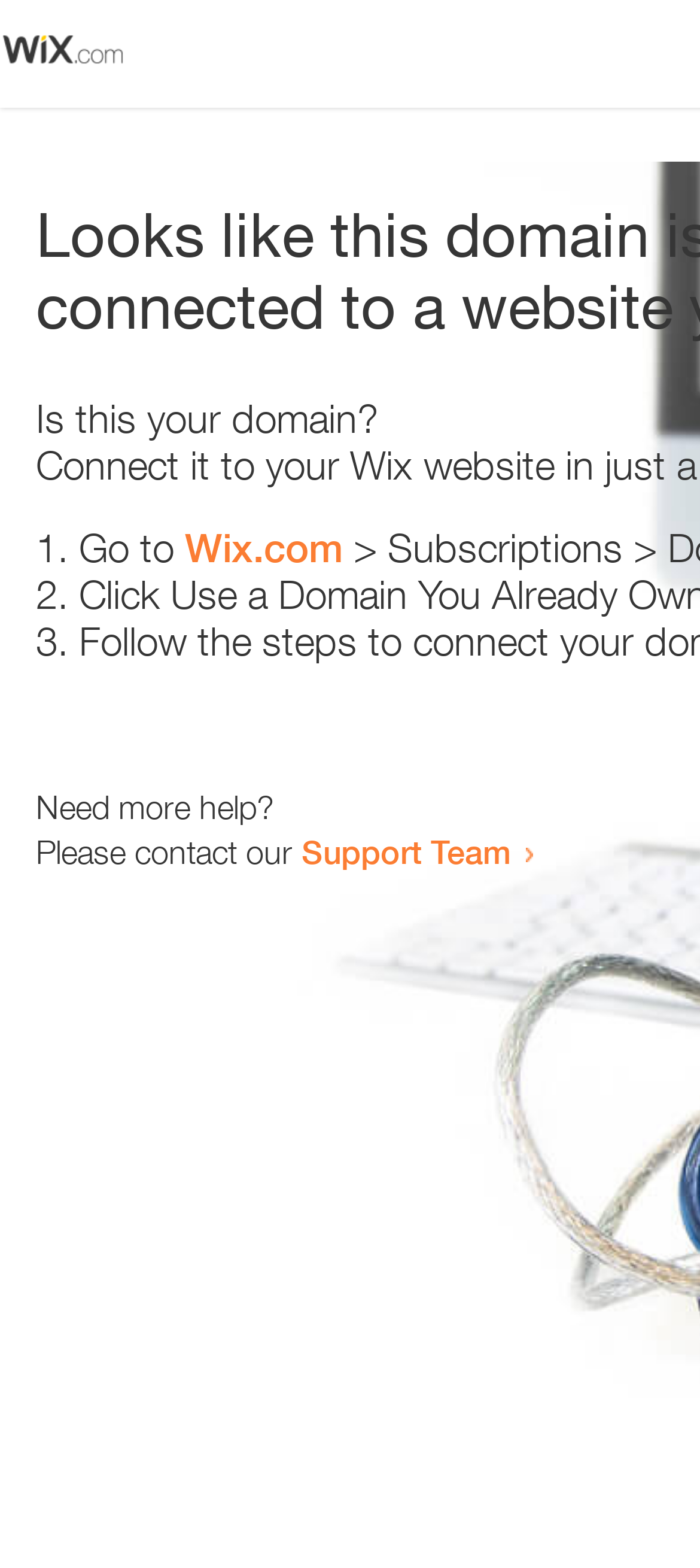Provide a thorough summary of the webpage.

The webpage appears to be an error page, with a small image at the top left corner. Below the image, there is a heading that reads "Is this your domain?" centered on the page. 

Underneath the heading, there is a numbered list with three items. The list starts with "1." followed by the text "Go to" and a link to "Wix.com". The second item is "2." and the third item is "3.". 

Further down the page, there is a section that asks "Need more help?" followed by a sentence that says "Please contact our" and a link to the "Support Team".